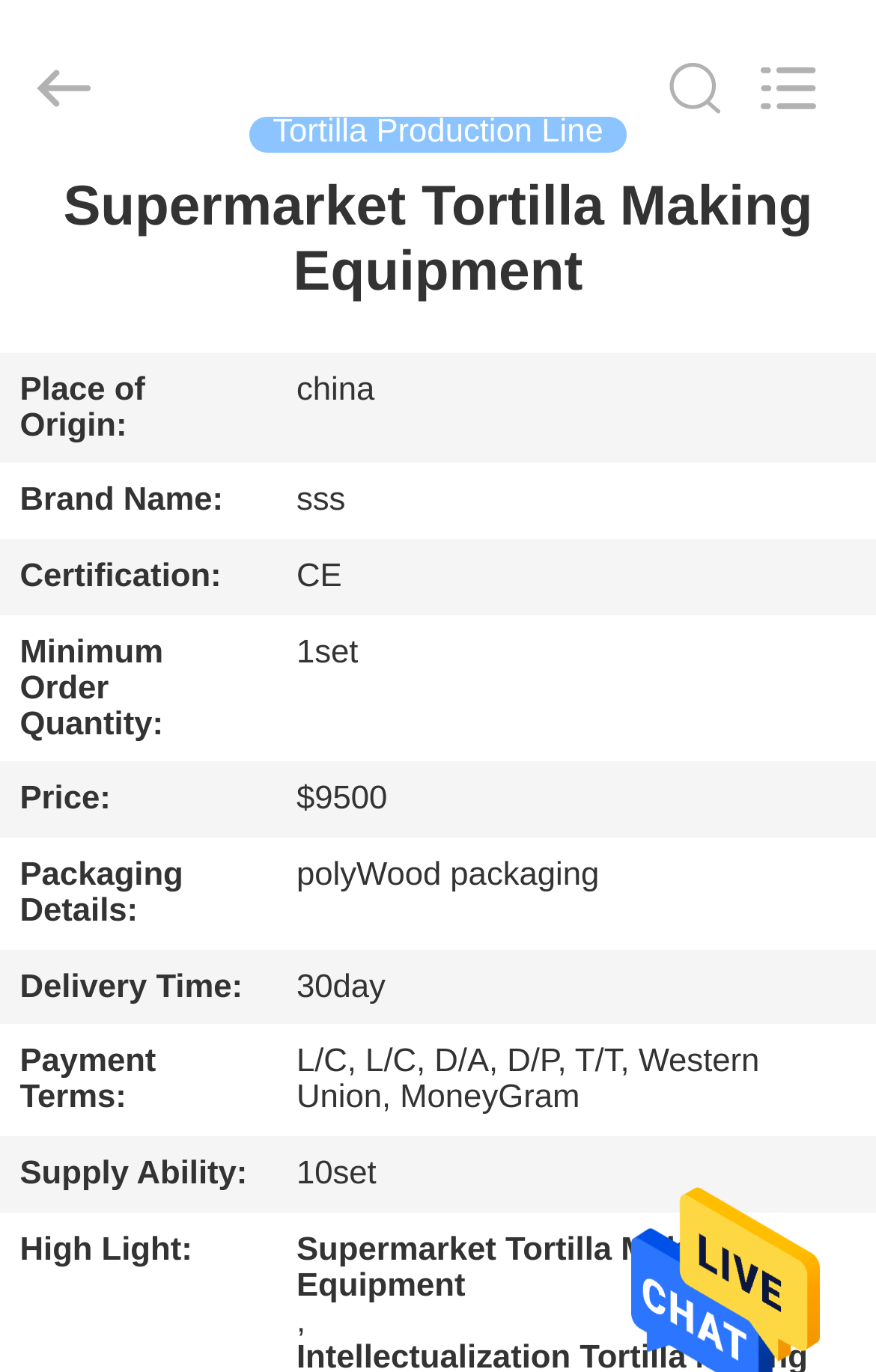What is the brand name of the tortilla making equipment?
Use the image to give a comprehensive and detailed response to the question.

I found the answer by looking at the table with product details, where the rowheader 'Brand Name:' is paired with the gridcell 'sss'.